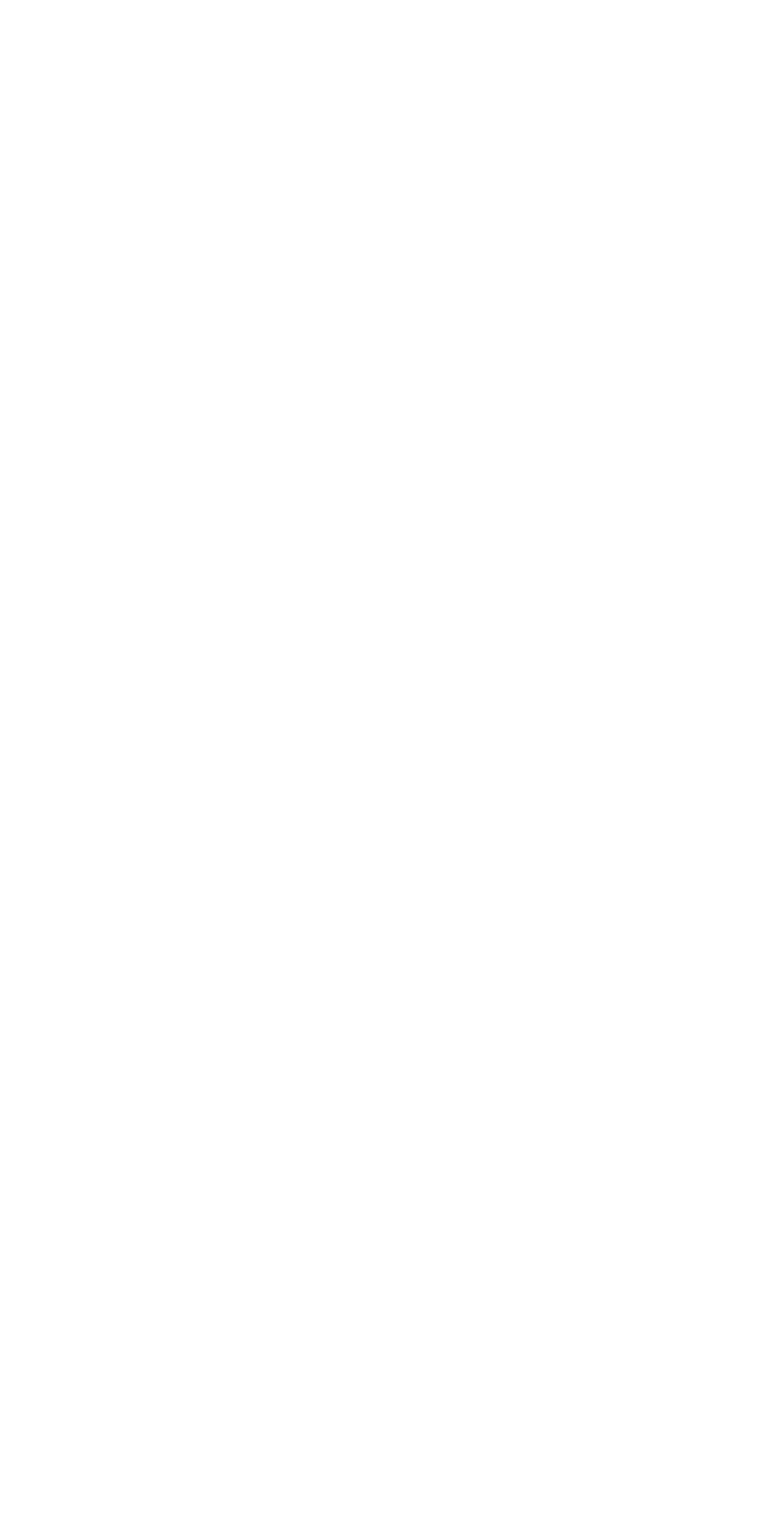Use the details in the image to answer the question thoroughly: 
What is the name of the project?

The name of the project can be found in the link 'Nest Building' which is located near the top of the webpage, indicating that the project is called Nest Building.